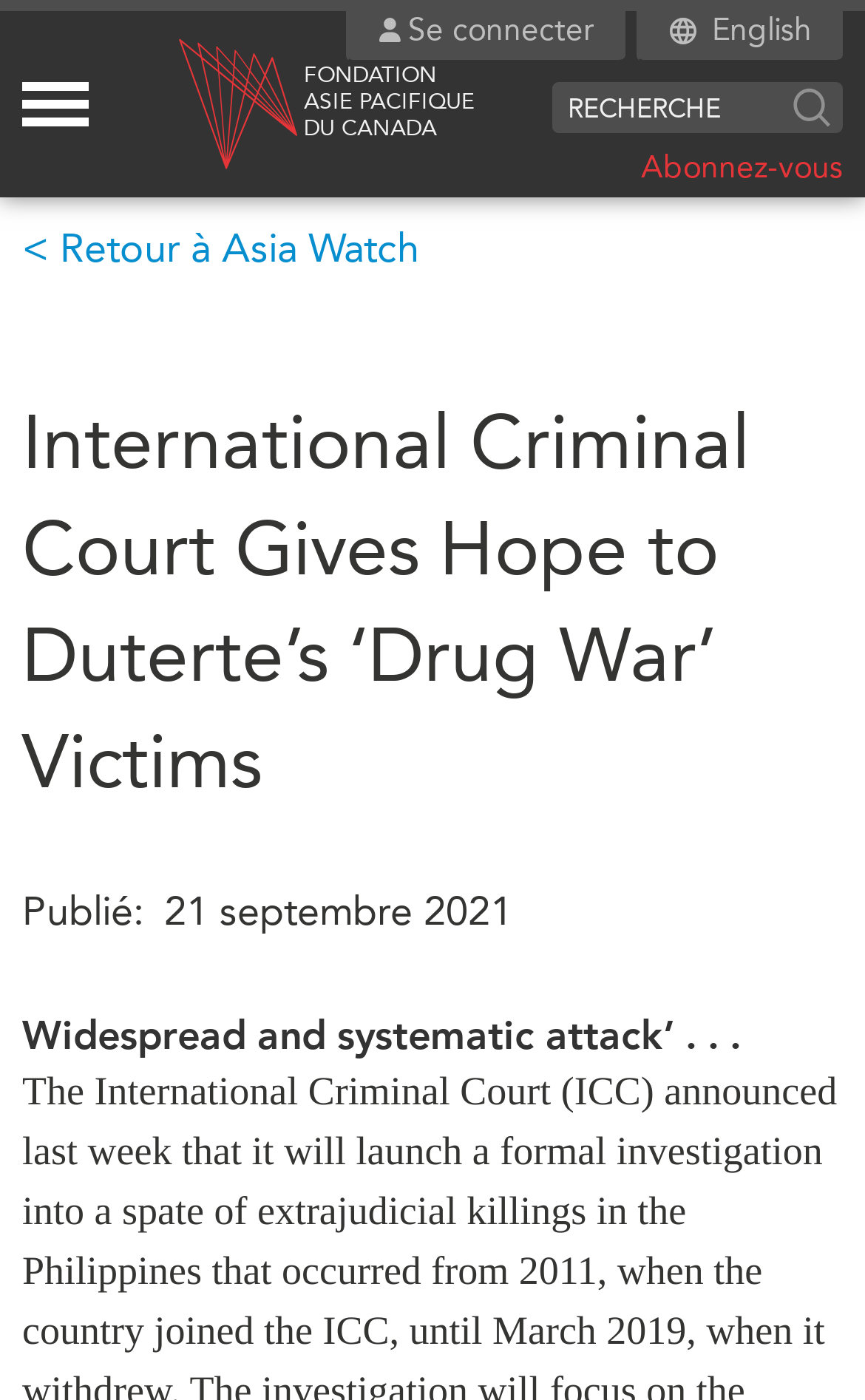What is the date of the article?
Refer to the image and provide a concise answer in one word or phrase.

21 septembre 2021